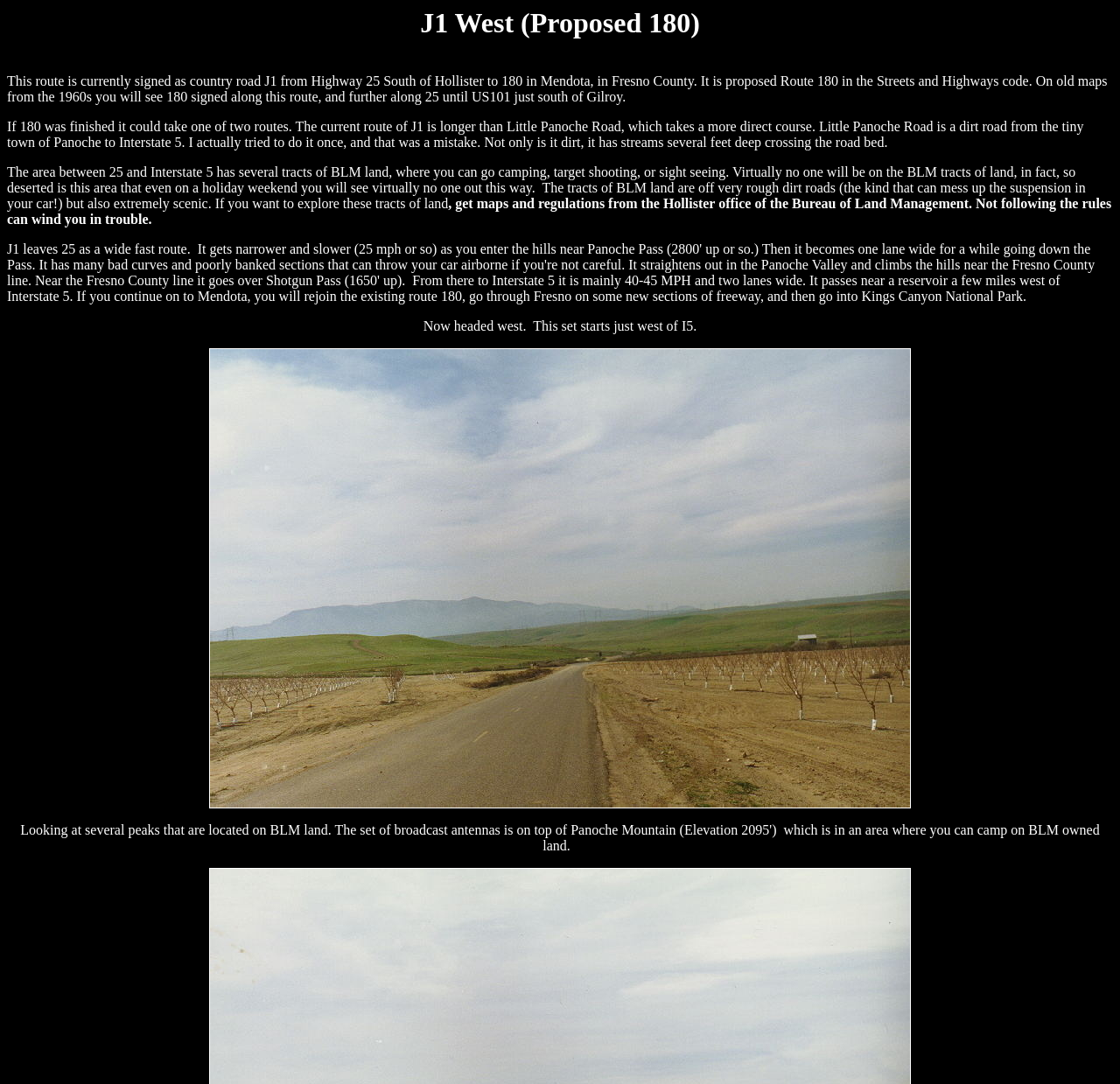Where is the image located?
Using the visual information, answer the question in a single word or phrase.

Center of the page